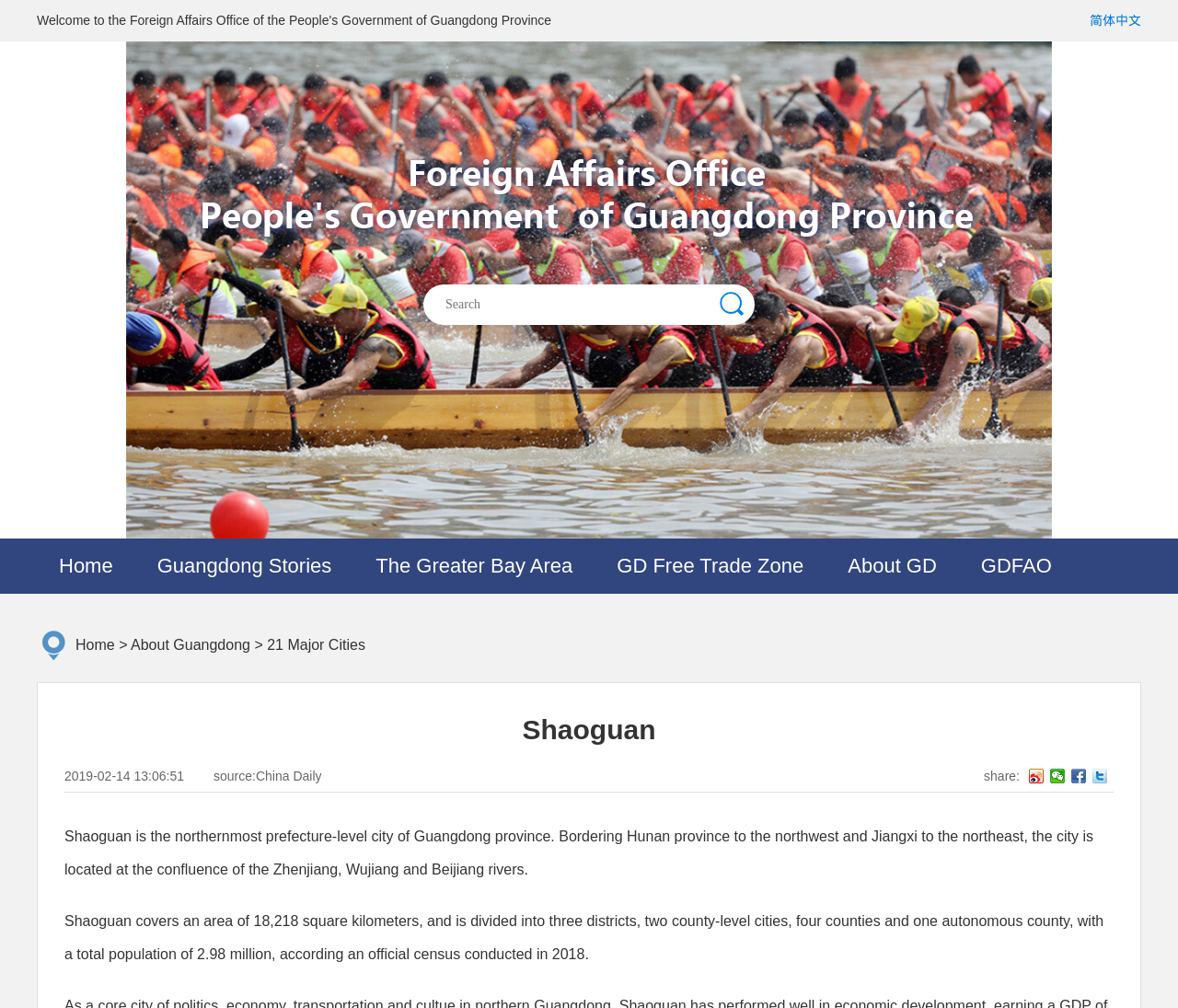Identify the bounding box coordinates of the region that should be clicked to execute the following instruction: "Switch to simplified Chinese".

[0.925, 0.0, 0.969, 0.041]